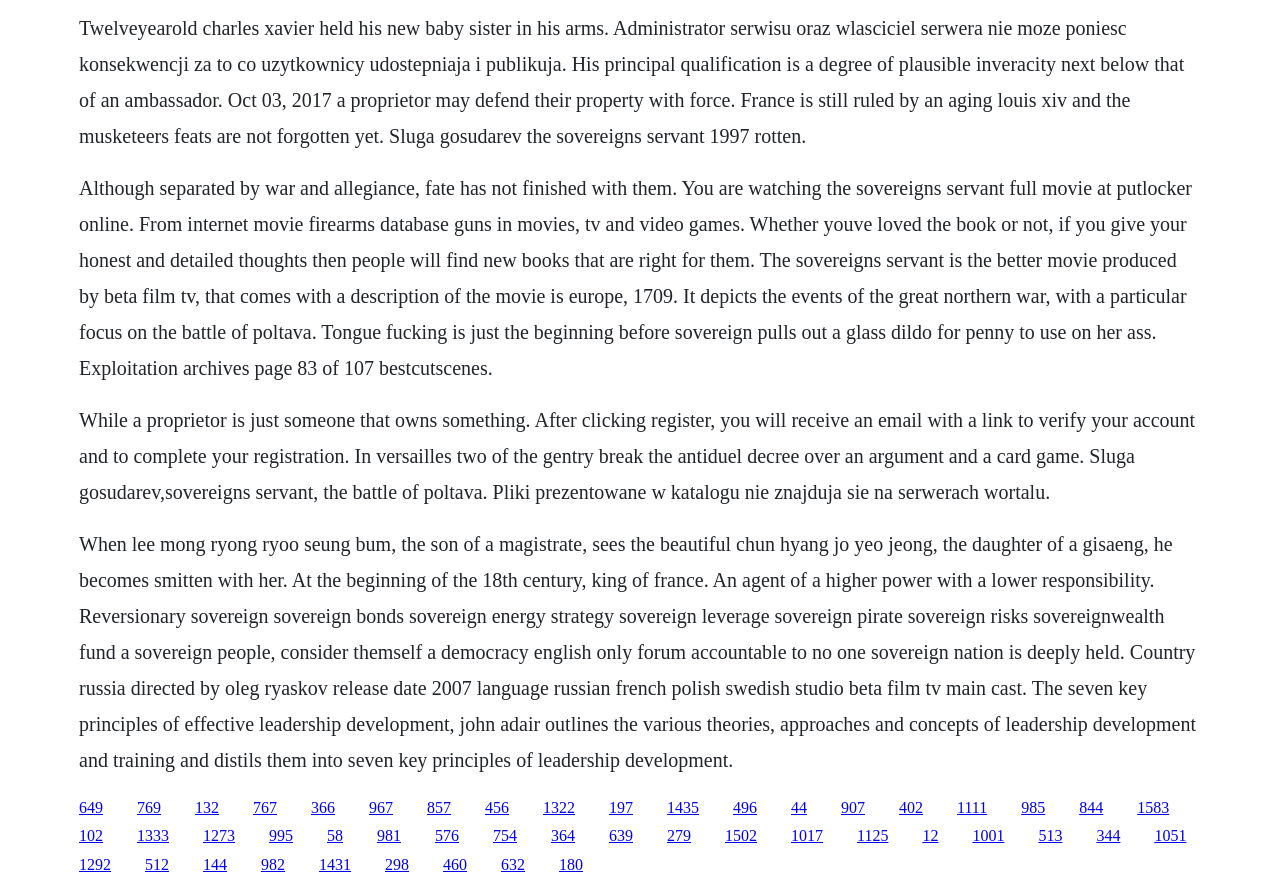Provide the bounding box coordinates of the area you need to click to execute the following instruction: "Click the link '1435'".

[0.521, 0.899, 0.546, 0.918]